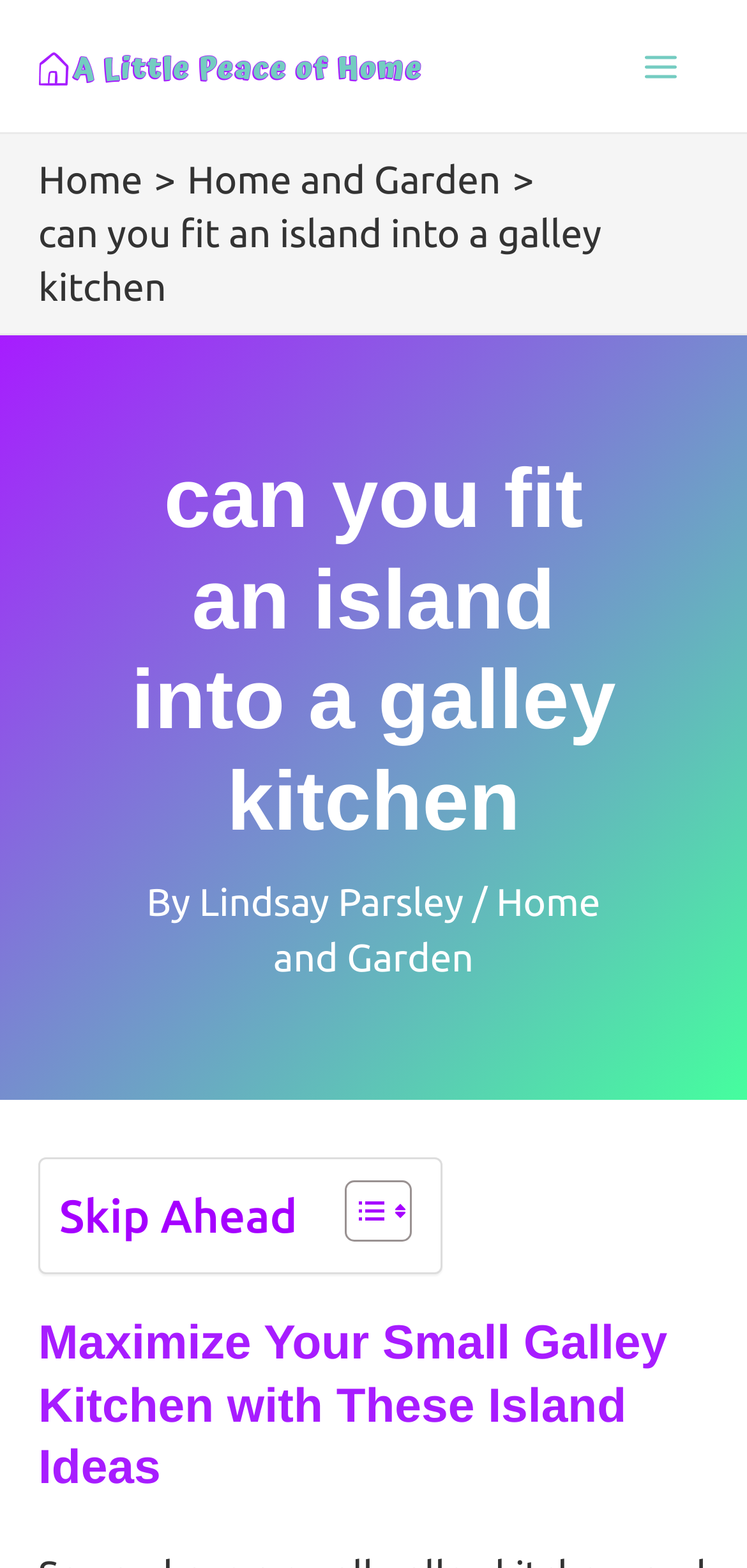Identify the bounding box of the UI element described as follows: "Toggle". Provide the coordinates as four float numbers in the range of 0 to 1 [left, top, right, bottom].

[0.424, 0.752, 0.539, 0.793]